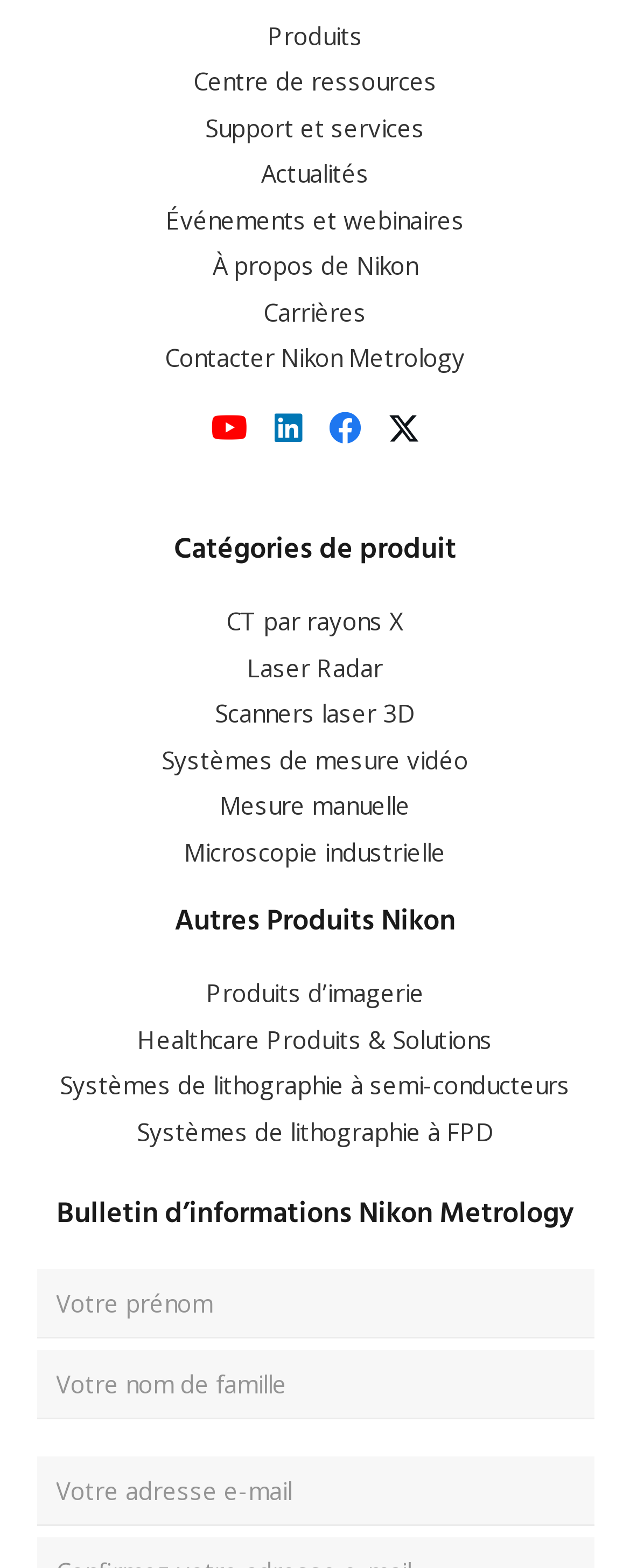What is the last category of products listed?
Refer to the image and provide a concise answer in one word or phrase.

Bulletin d’informations Nikon Metrology